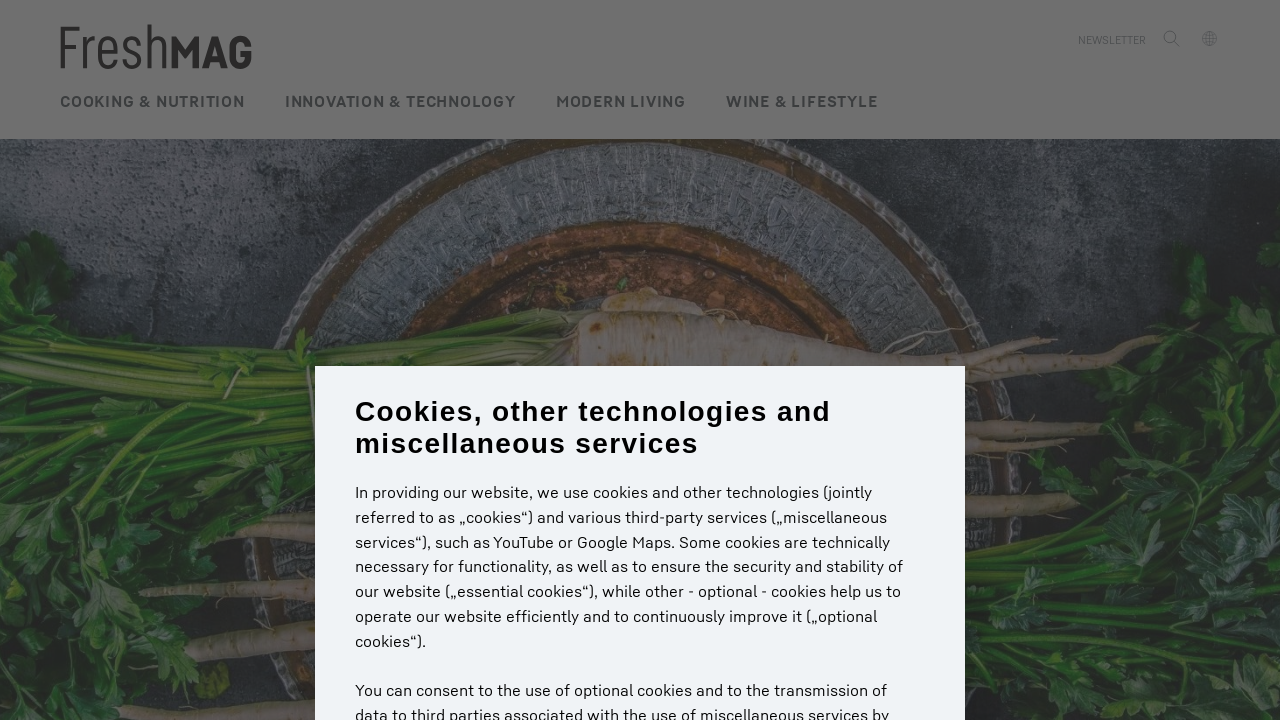What is the purpose of essential cookies?
Please give a well-detailed answer to the question.

The question can be answered by reading the StaticText element on the webpage, which explains the use of cookies and other technologies. According to the text, essential cookies are used to ensure the security and stability of the website.